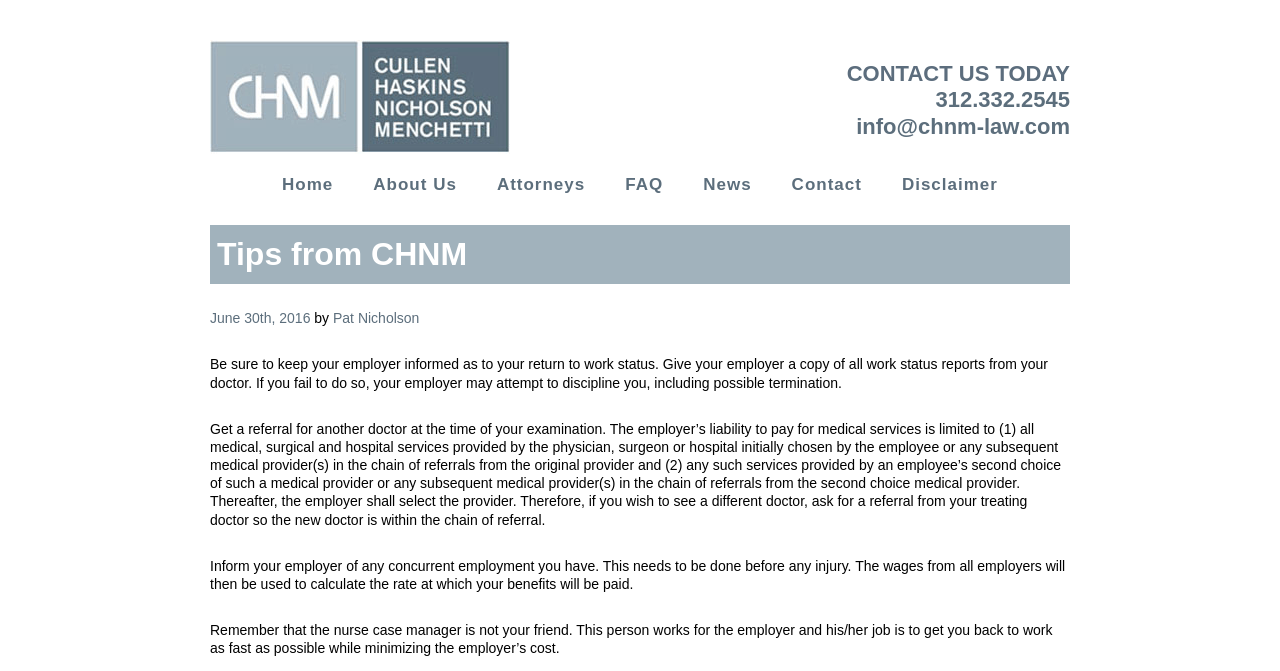Could you indicate the bounding box coordinates of the region to click in order to complete this instruction: "Click the 'CONTACT US TODAY' button".

[0.661, 0.091, 0.836, 0.128]